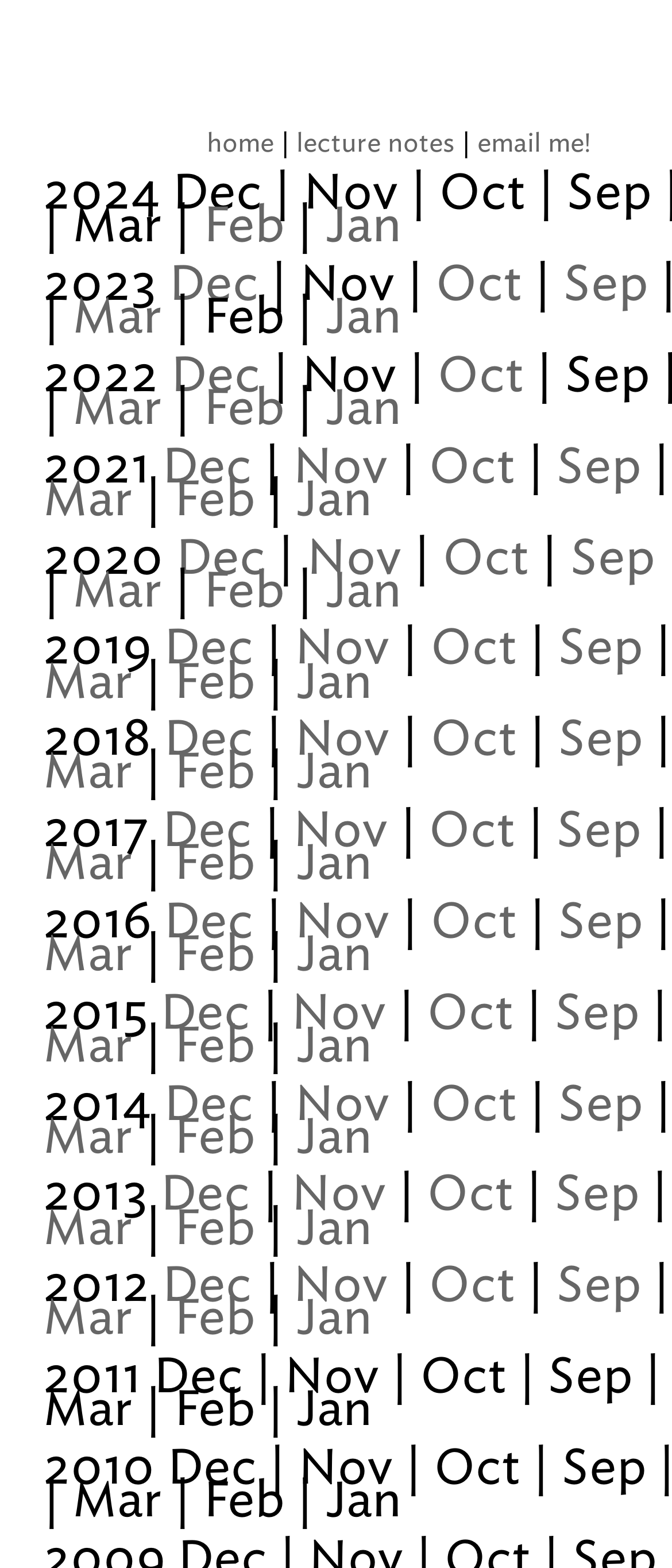How many years are listed on the webpage?
Provide an in-depth and detailed answer to the question.

There are 7 years listed on the webpage because there are seven StaticText elements with year values, which are '2023', '2022', '2021', '2020', '2019', '2018', and '2017', each with a unique bounding box coordinate.